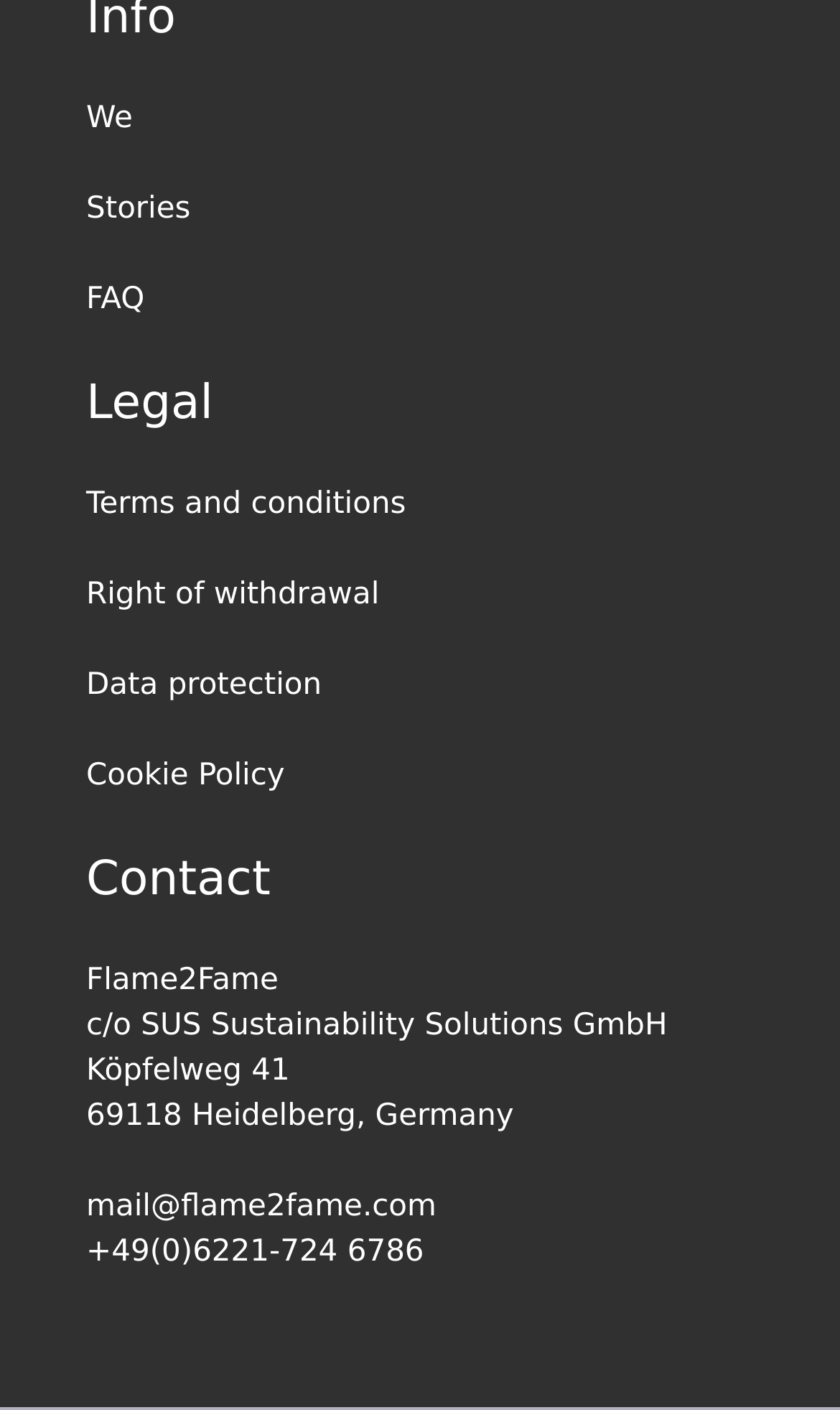Use a single word or phrase to answer the following:
What are the legal documents available on the website?

Terms and conditions, Right of withdrawal, Data protection, Cookie Policy